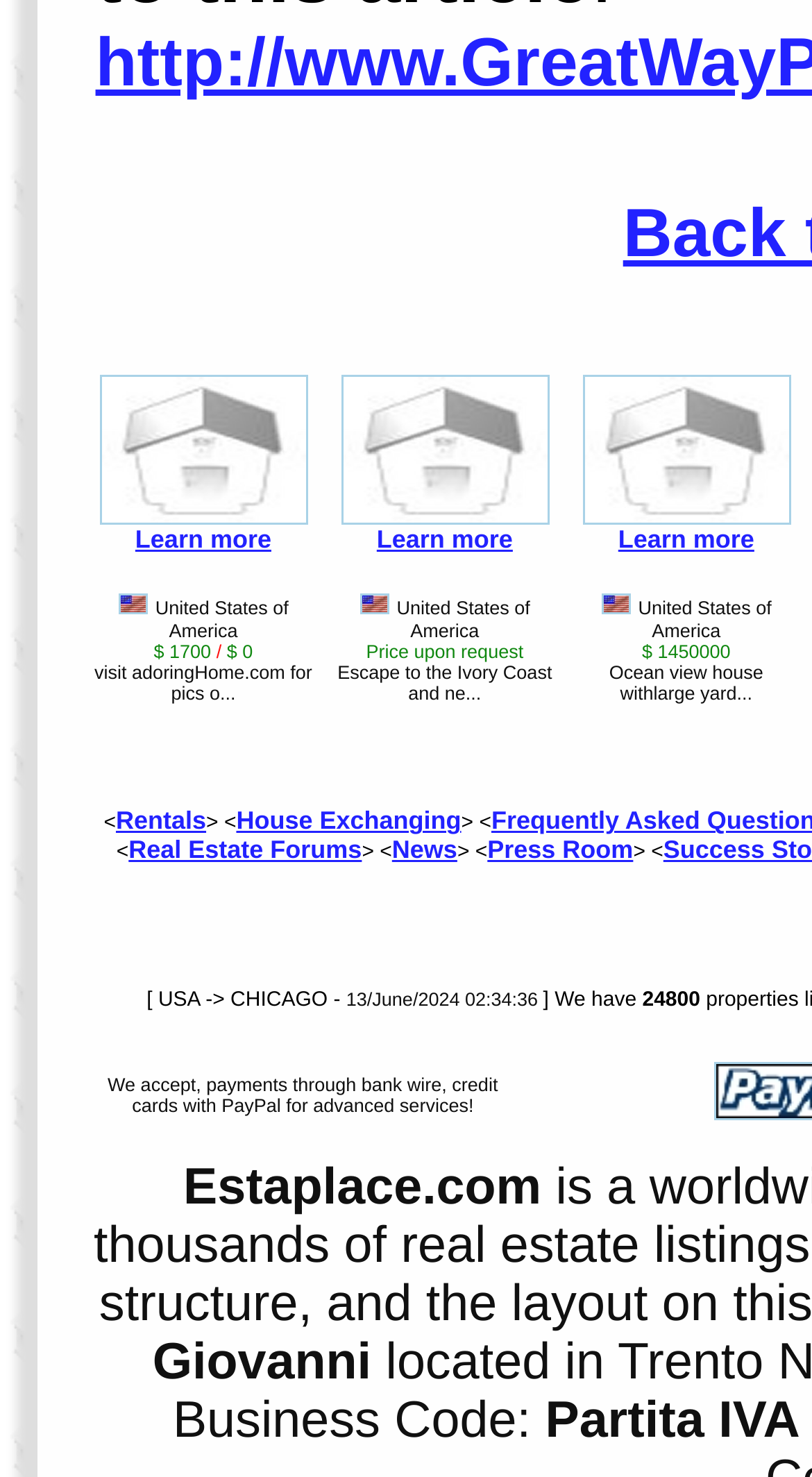Provide a one-word or short-phrase response to the question:
How many table cells are in the first row?

3